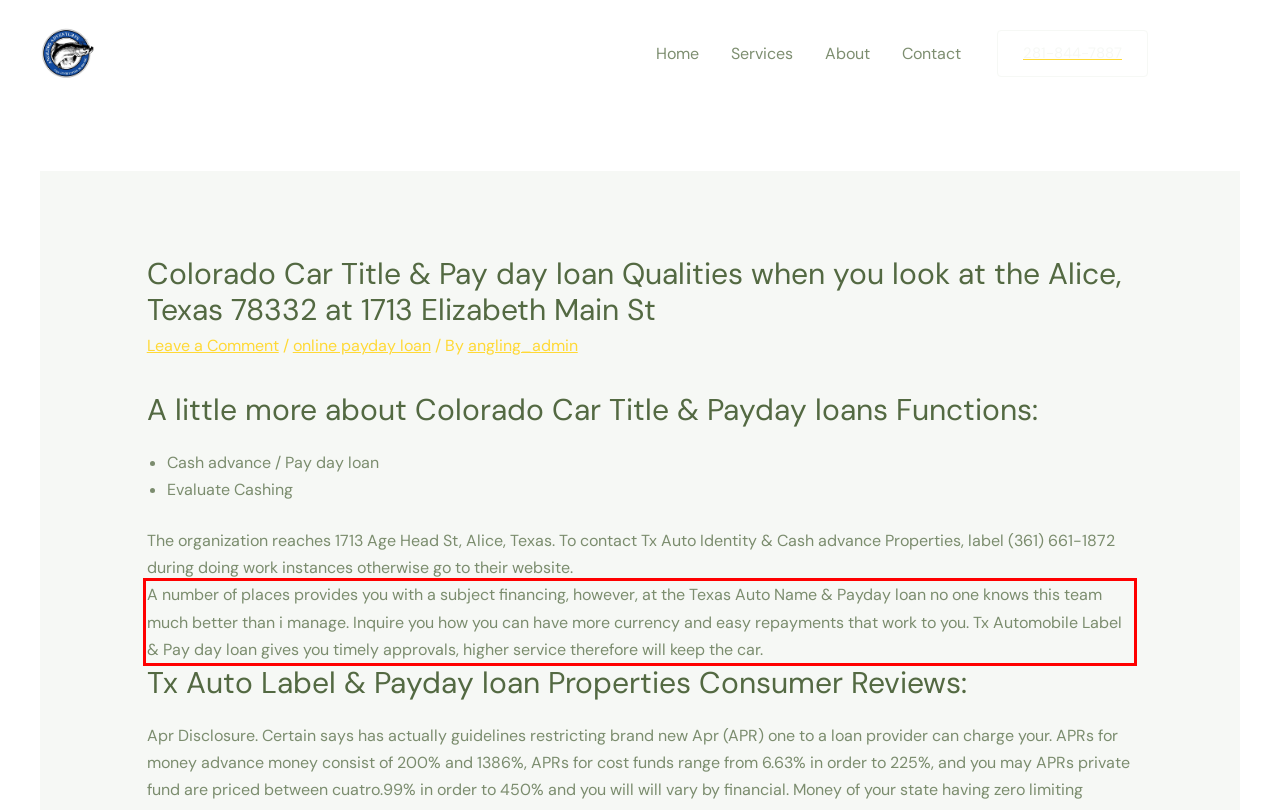Given a webpage screenshot, locate the red bounding box and extract the text content found inside it.

A number of places provides you with a subject financing, however, at the Texas Auto Name & Payday loan no one knows this team much better than i manage. Inquire you how you can have more currency and easy repayments that work to you. Tx Automobile Label & Pay day loan gives you timely approvals, higher service therefore will keep the car.